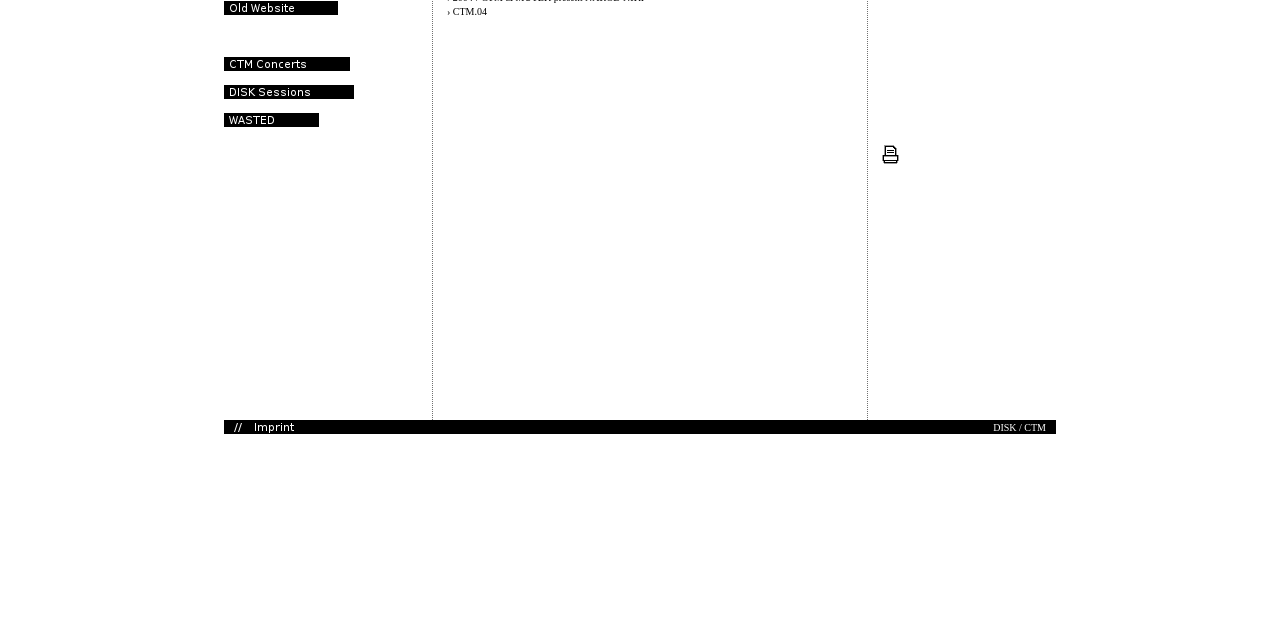Based on the element description: "Privacy Policy", identify the bounding box coordinates for this UI element. The coordinates must be four float numbers between 0 and 1, listed as [left, top, right, bottom].

None